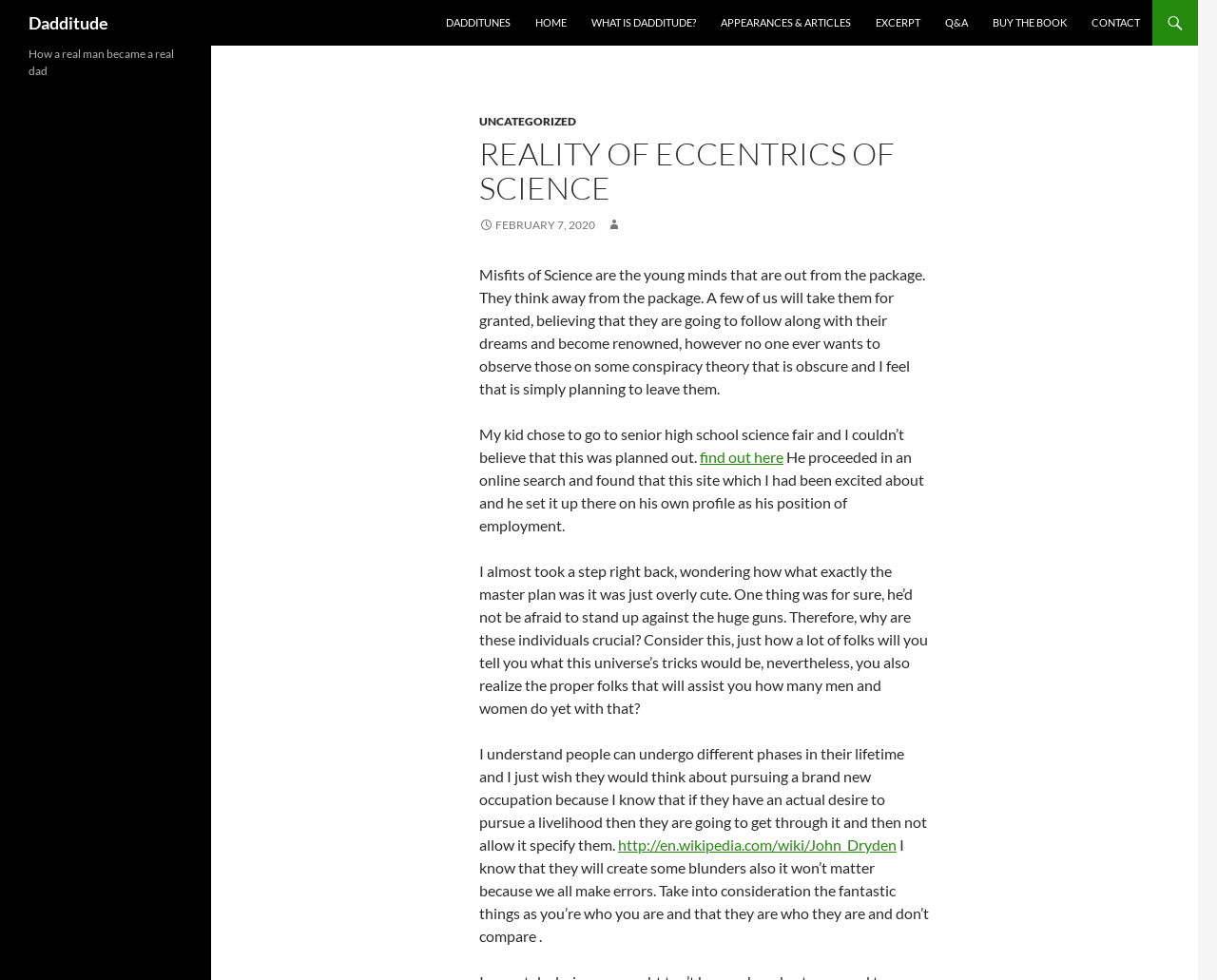Use a single word or phrase to respond to the question:
What is the date mentioned in the article?

February 7, 2020